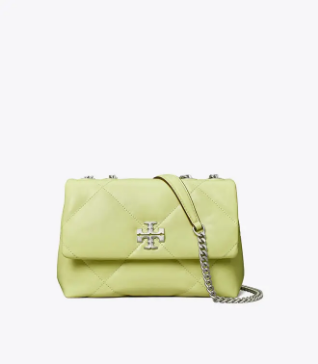Explain the details of the image you are viewing.

This image showcases the **Kira 菱格形绗缝小号两用肩背包** from Tory Burch, elegantly designed in a soft, pastel yellow hue. The bag features a quilted texture and is adorned with the iconic Tory Burch logo, which adds a touch of sophistication. It comes with a versatile chain strap, allowing it to be worn both as a crossbody and a shoulder bag, making it suitable for various occasions. The price is listed at **￥6,590**. This fashionable accessory seamlessly blends practicality with chic style, perfect for enhancing any outfit.